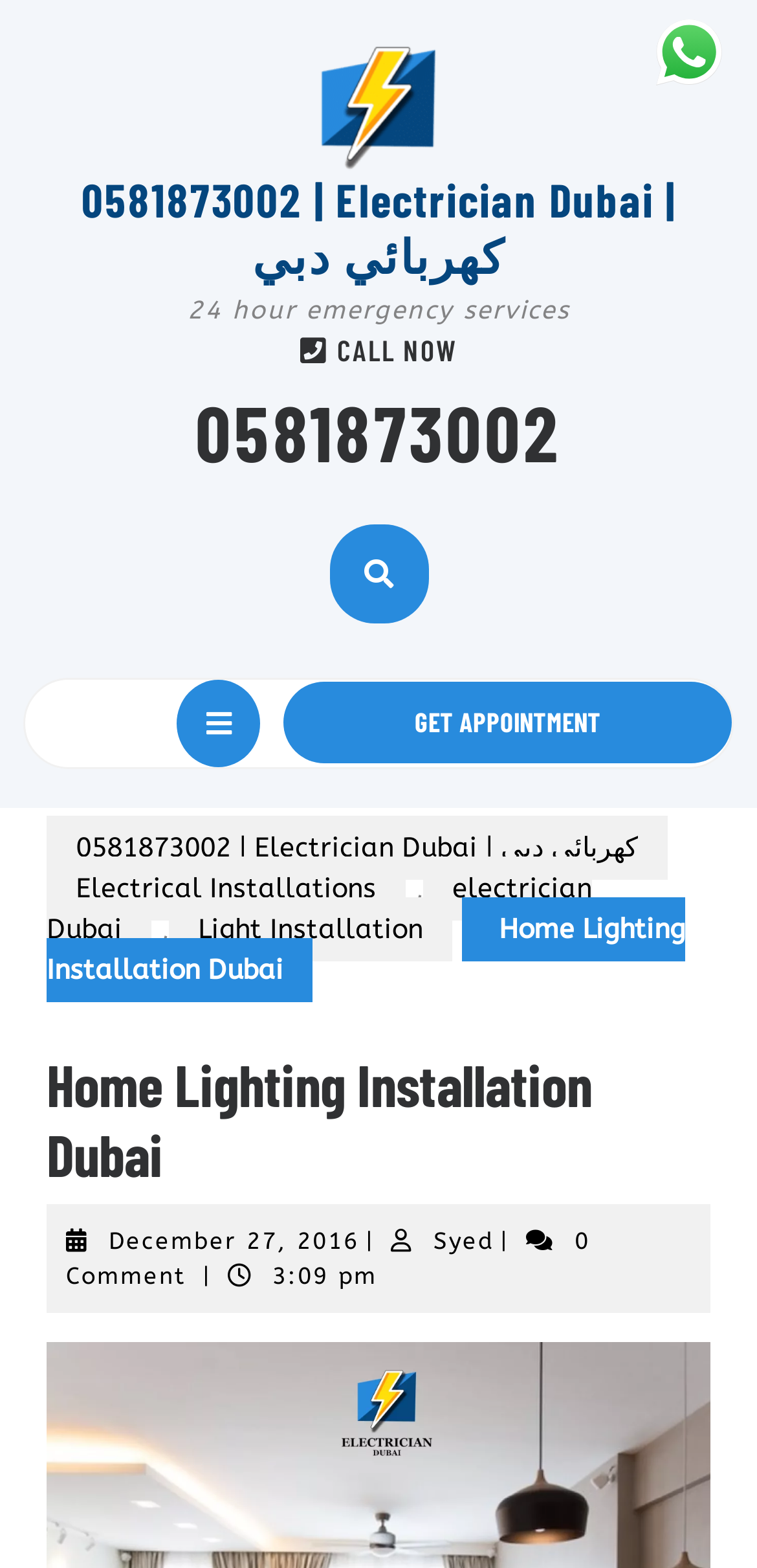Please find the bounding box coordinates of the element that needs to be clicked to perform the following instruction: "Click the 'CALL NOW' button". The bounding box coordinates should be four float numbers between 0 and 1, represented as [left, top, right, bottom].

[0.445, 0.212, 0.604, 0.234]